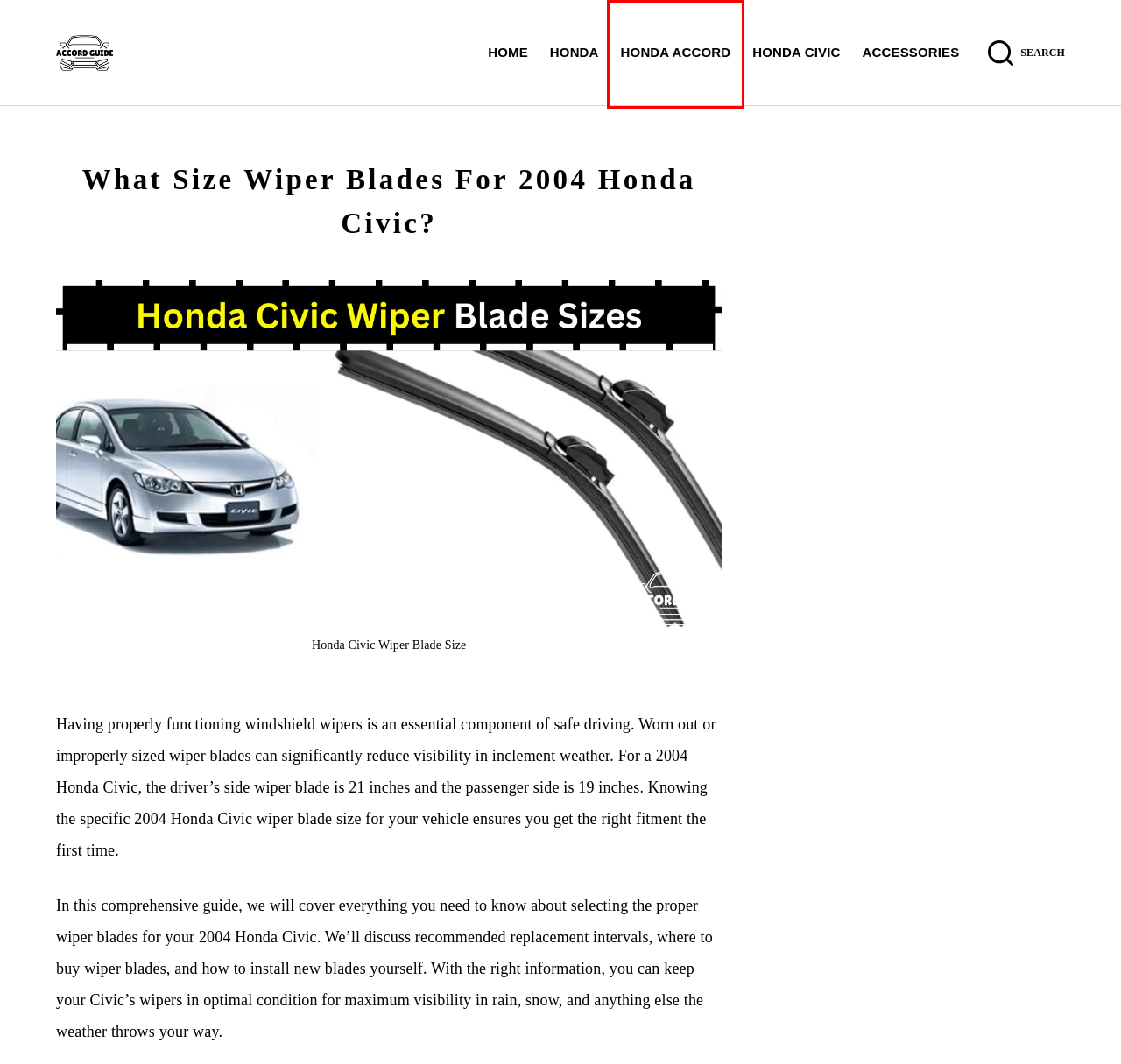Look at the screenshot of a webpage where a red rectangle bounding box is present. Choose the webpage description that best describes the new webpage after clicking the element inside the red bounding box. Here are the candidates:
A. Contact Us
B. About Us
C. Honda - Accord Guide
D. Honda Civic - Accord Guide
E. What Does The Blue C Mean On Honda Civic?
F. Accessories - Accord Guide
G. Honda Accord - Accord Guide
H. Accord Guide - Every Solution

G